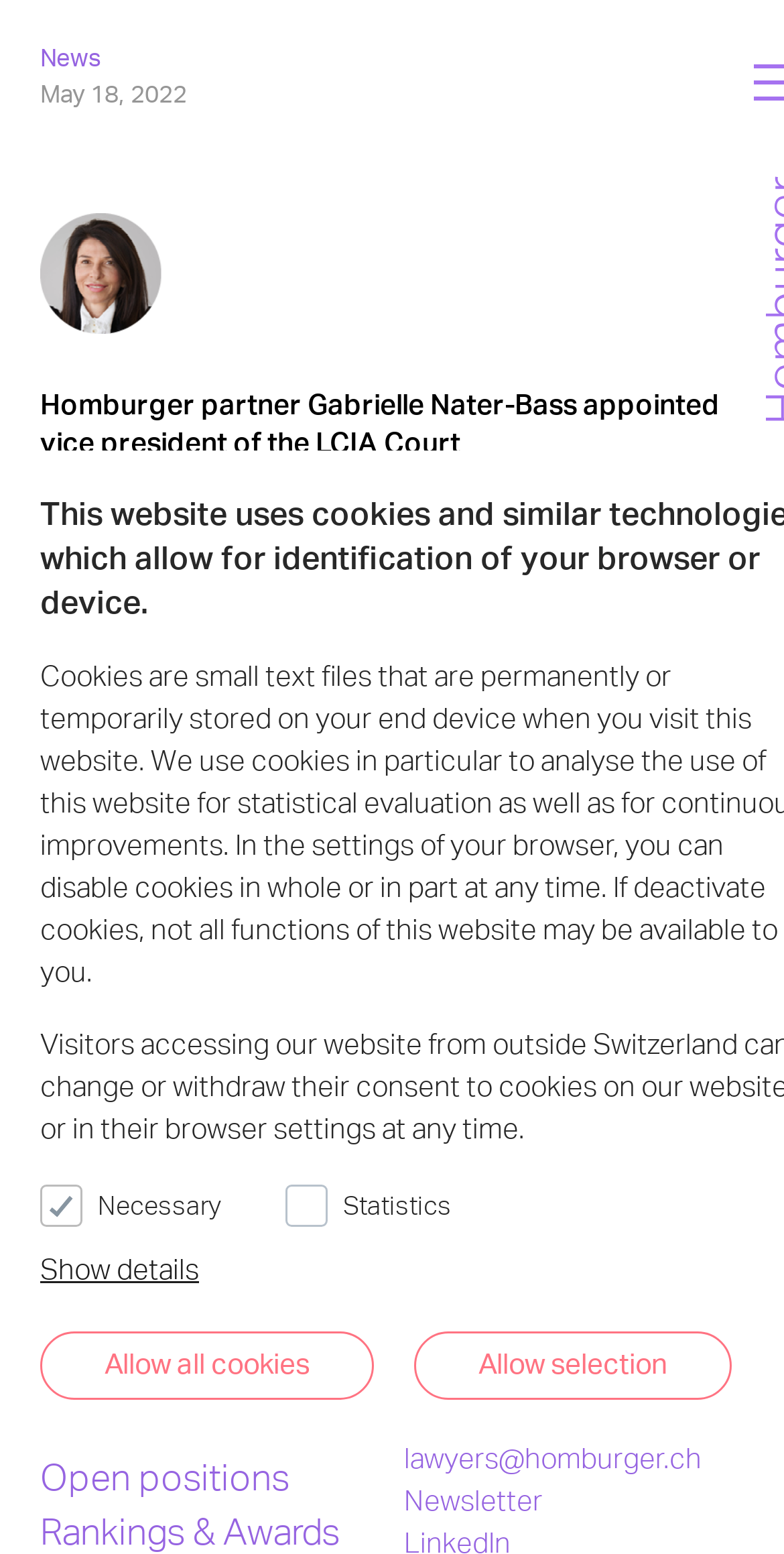Pinpoint the bounding box coordinates of the element you need to click to execute the following instruction: "Click on 'Show details'". The bounding box should be represented by four float numbers between 0 and 1, in the format [left, top, right, bottom].

[0.051, 0.806, 0.254, 0.828]